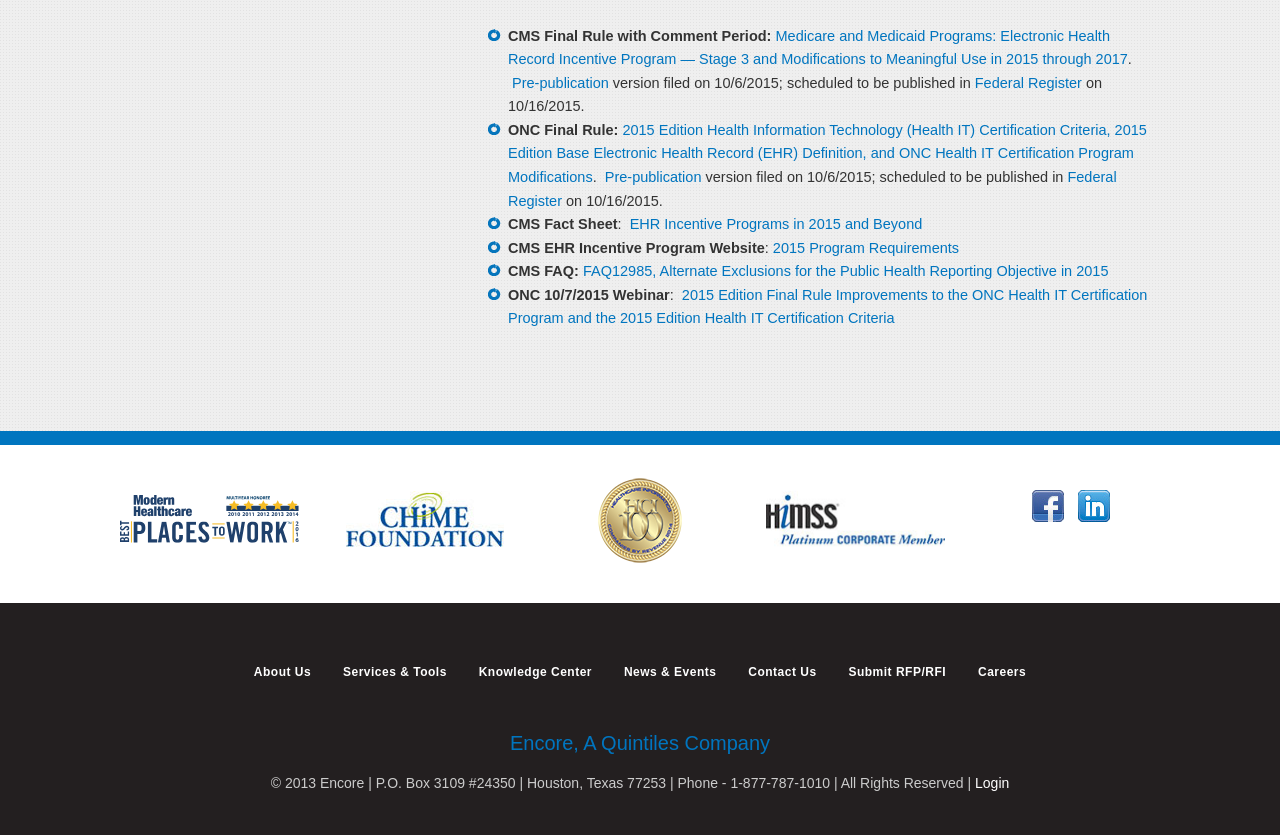Locate the UI element described by Careers and provide its bounding box coordinates. Use the format (top-left x, top-left y, bottom-right x, bottom-right y) with all values as floating point numbers between 0 and 1.

[0.753, 0.771, 0.813, 0.84]